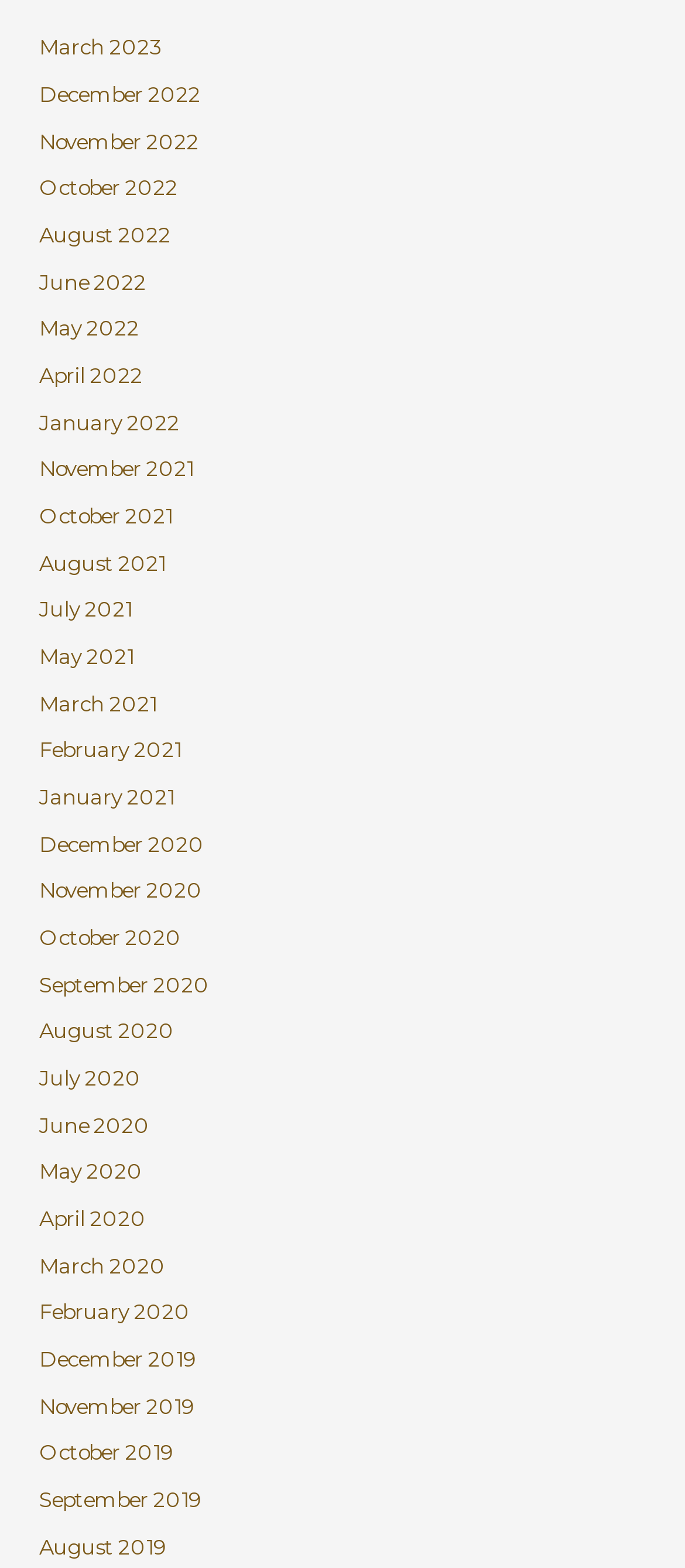Provide a one-word or one-phrase answer to the question:
What is the purpose of this webpage?

To provide access to archived content